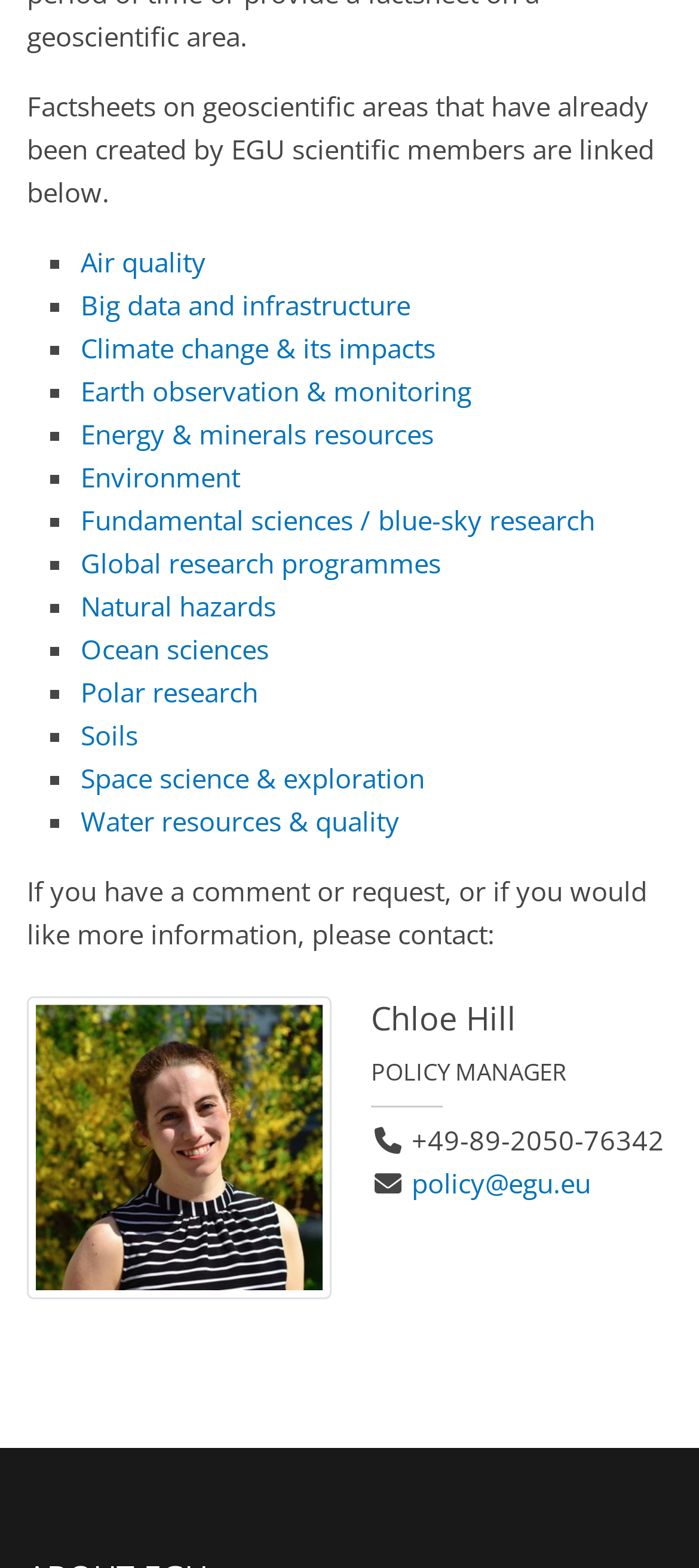Please mark the clickable region by giving the bounding box coordinates needed to complete this instruction: "Click on Air quality".

[0.115, 0.156, 0.295, 0.178]